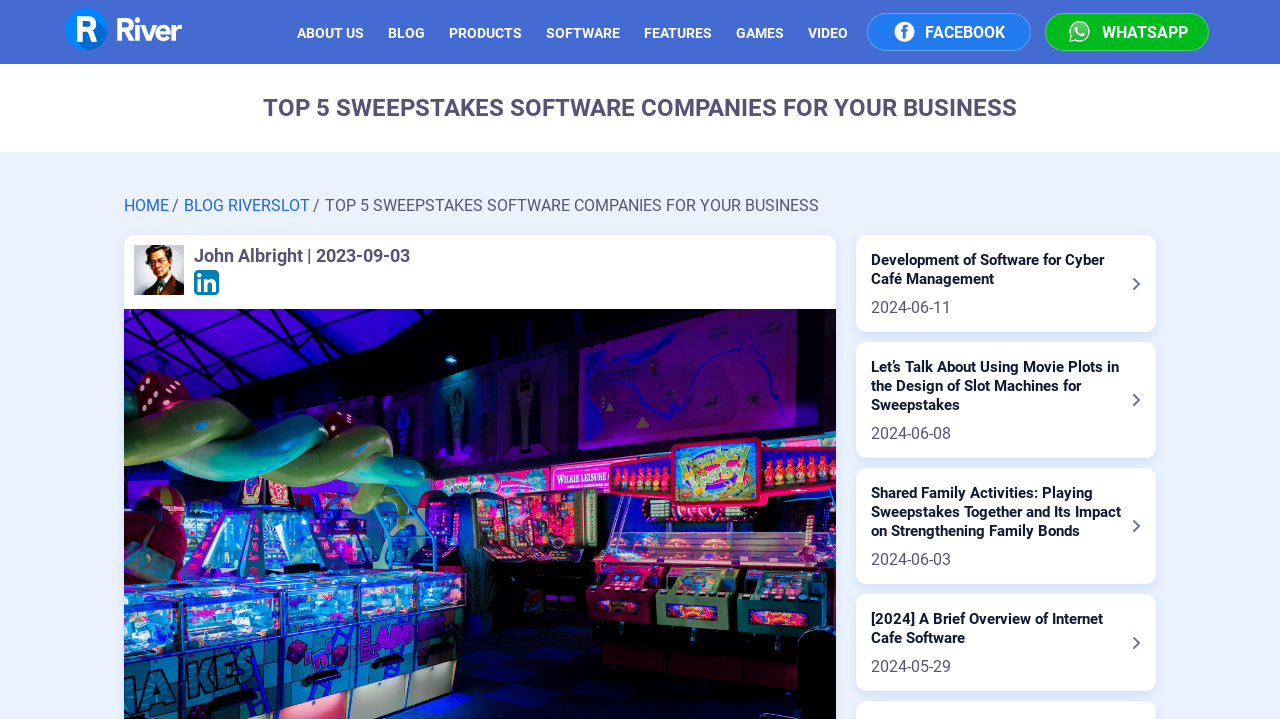Please locate the bounding box coordinates of the region I need to click to follow this instruction: "Check the 'FACEBOOK' social media link".

[0.677, 0.018, 0.805, 0.071]